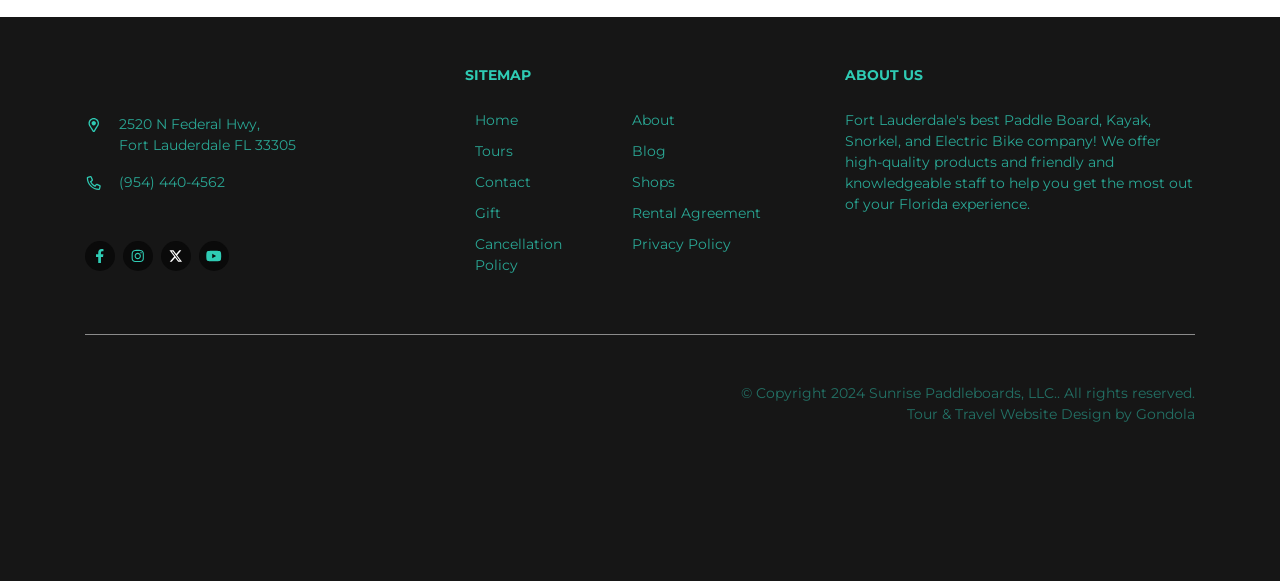Provide a one-word or brief phrase answer to the question:
What is the type of website designed by Gondola?

Tour & Travel Website